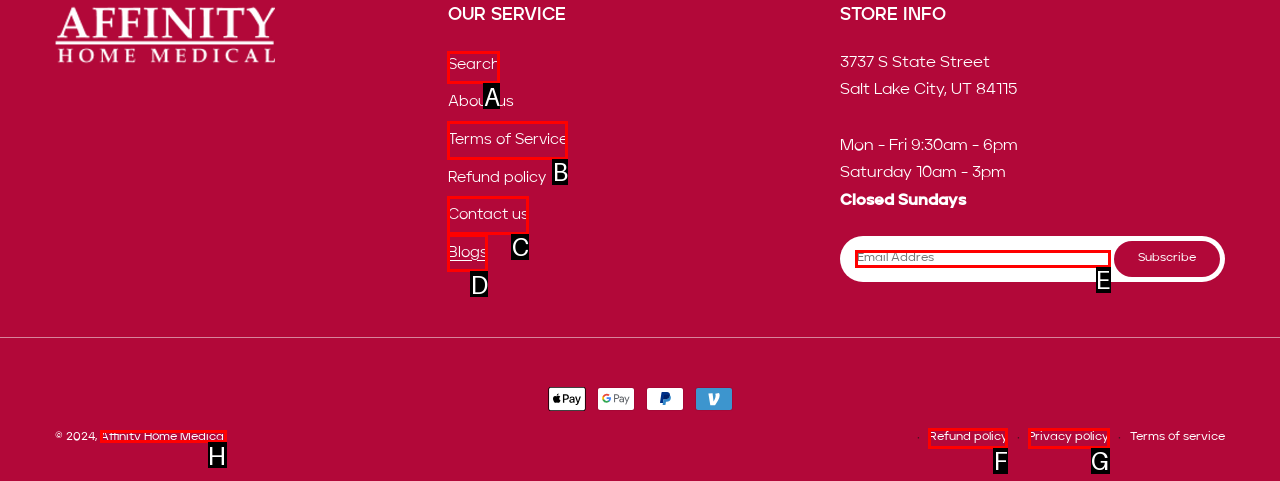Using the element description: parent_node: Subscribe name="contact[email]" placeholder="Email Addres", select the HTML element that matches best. Answer with the letter of your choice.

E